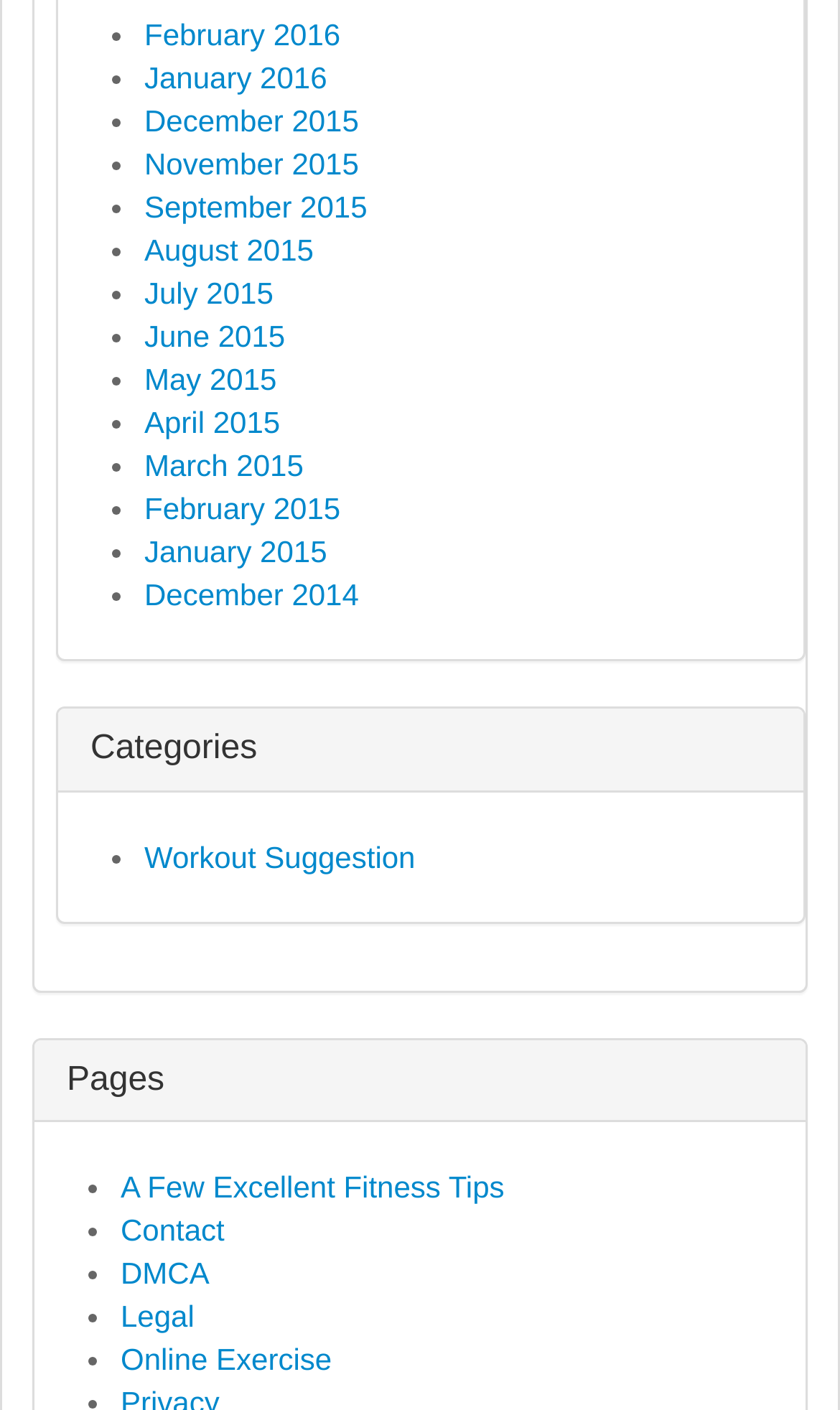Please answer the following question using a single word or phrase: 
What type of content is available on this website?

Fitness-related